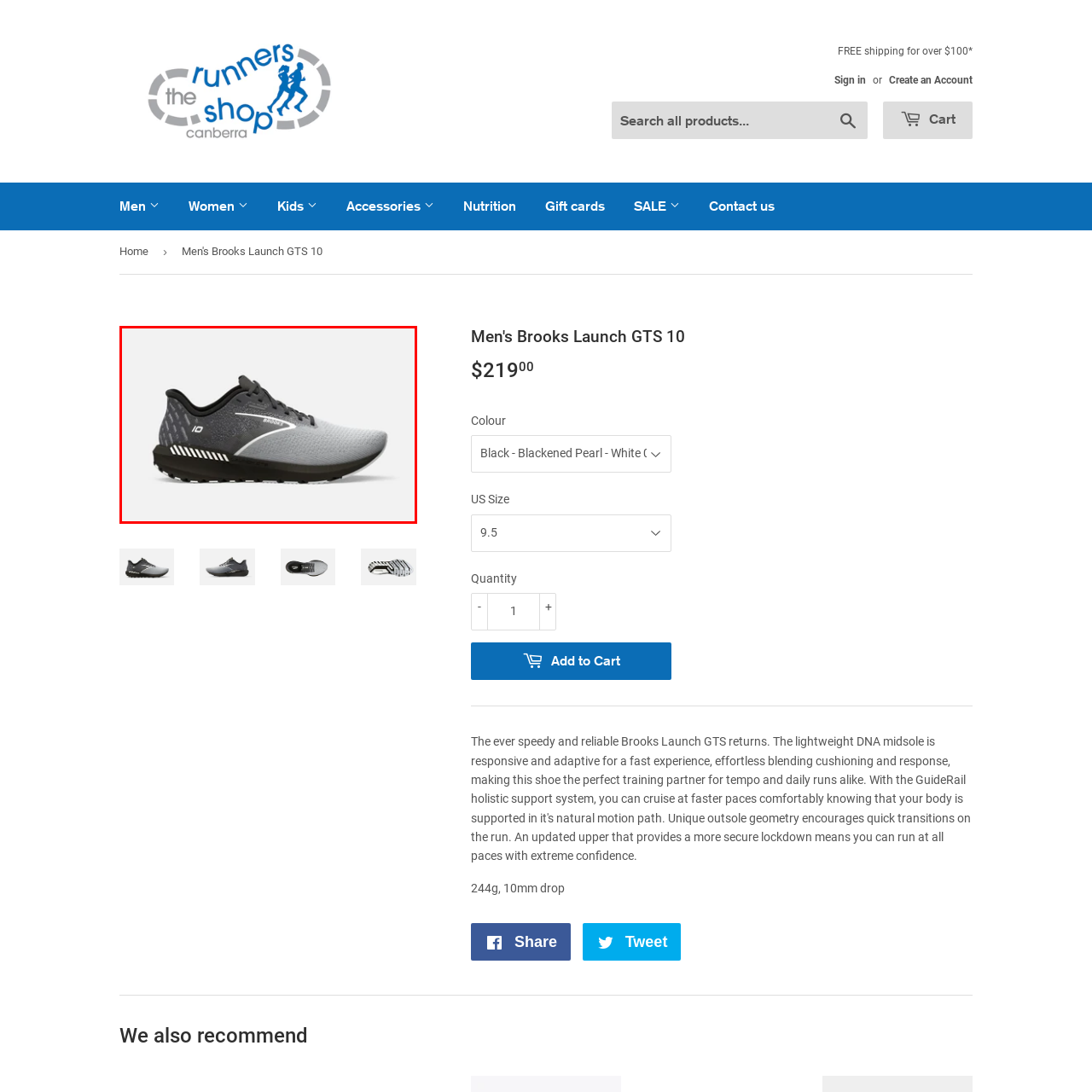Observe the image enclosed by the red rectangle, What is the material of the upper part of the shoe?
 Give a single word or phrase as your answer.

Breathable mesh